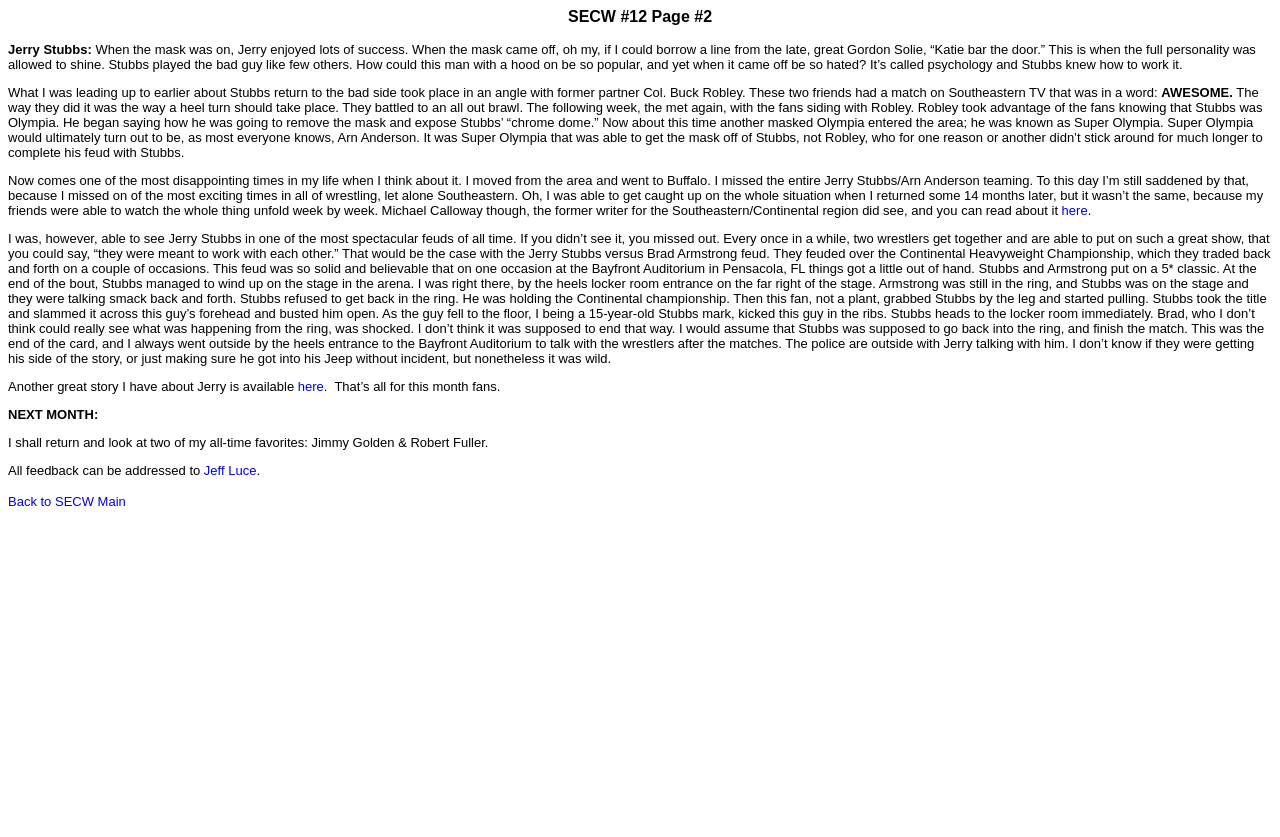Summarize the webpage with intricate details.

The webpage is about Southeastern Championship Wrestling, specifically focusing on Jerry Stubbs, a wrestler. At the top of the page, there is a title "SECW #12 Page #2". Below the title, there is a brief introduction to Jerry Stubbs, followed by a lengthy text describing his wrestling career, including his success as a masked wrestler, his heel turn, and his feuds with other wrestlers, such as Col. Buck Robley and Brad Armstrong. The text also shares a personal anecdote from the author about attending a match between Stubbs and Armstrong, which ended in a chaotic scene.

Throughout the page, there are several links, including "here" which appears twice, and links to "Jeff Luce" and "Back to SECW Main". The page also mentions other wrestlers, such as Arn Anderson, who is referred to as Super Olympia. The text is divided into several paragraphs, with some sentences highlighted in bold font. At the bottom of the page, there is a teaser for the next month's article, which will feature Jimmy Golden and Robert Fuller.